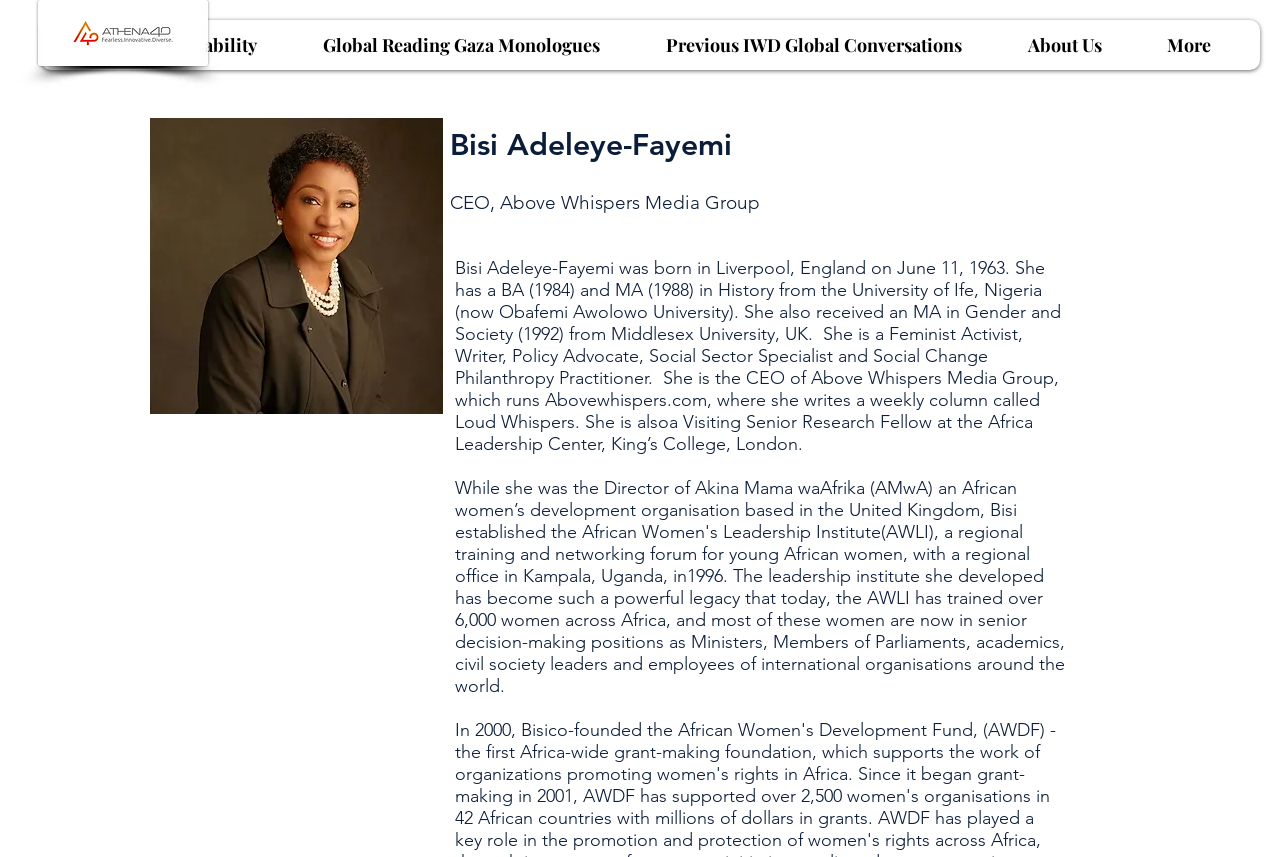Using the information in the image, could you please answer the following question in detail:
What is Bisi Adeleye-Fayemi's educational background?

The webpage states that Bisi Adeleye-Fayemi has a BA (1984) and MA (1988) in History from the University of Ife, Nigeria (now Obafemi Awolowo University), and also an MA in Gender and Society (1992) from Middlesex University, UK.